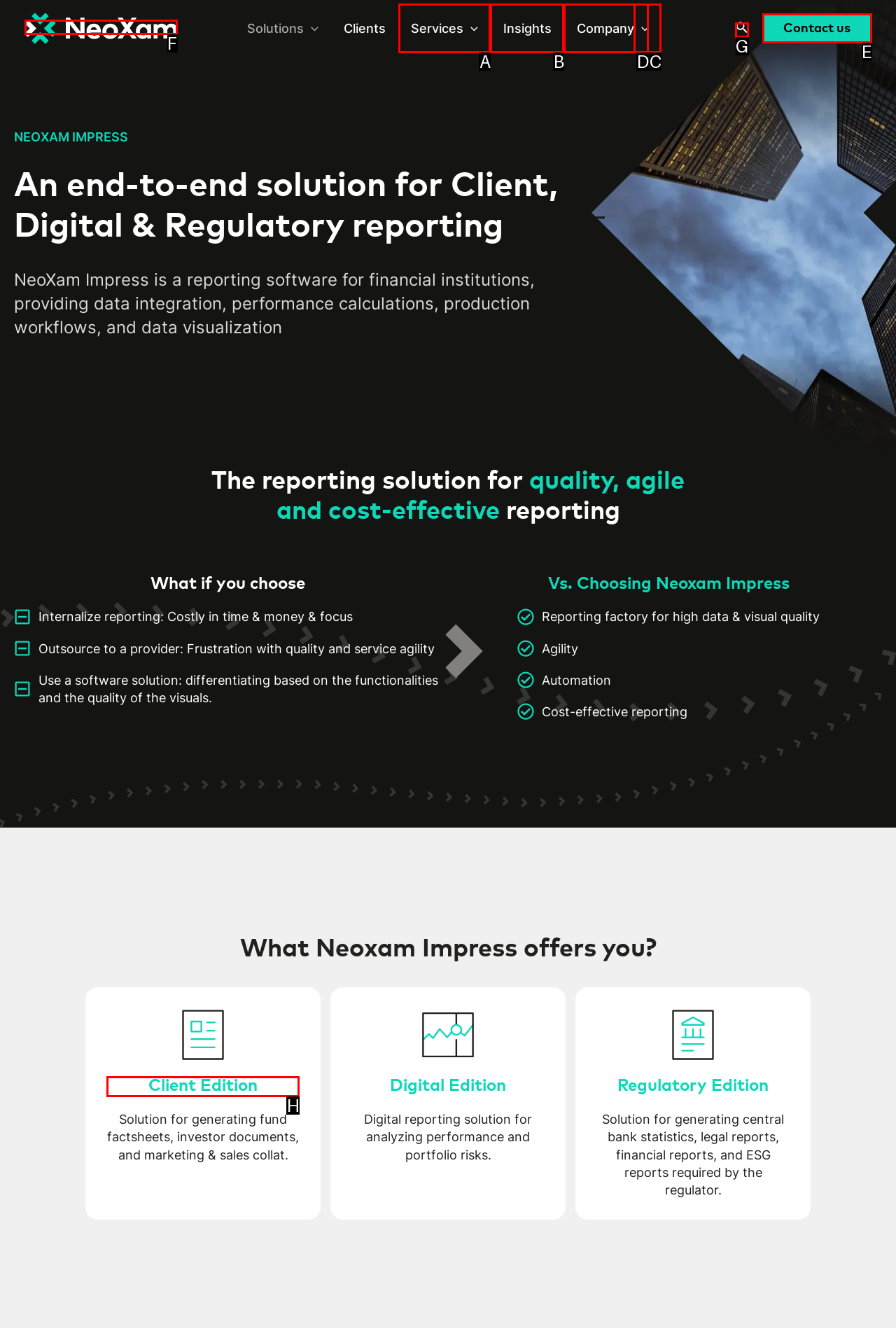Which choice should you pick to execute the task: Learn more about the Client Edition
Respond with the letter associated with the correct option only.

H